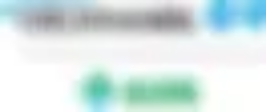What is the likely aim of the design?
Give a one-word or short-phrase answer derived from the screenshot.

enhance visibility and accessibility